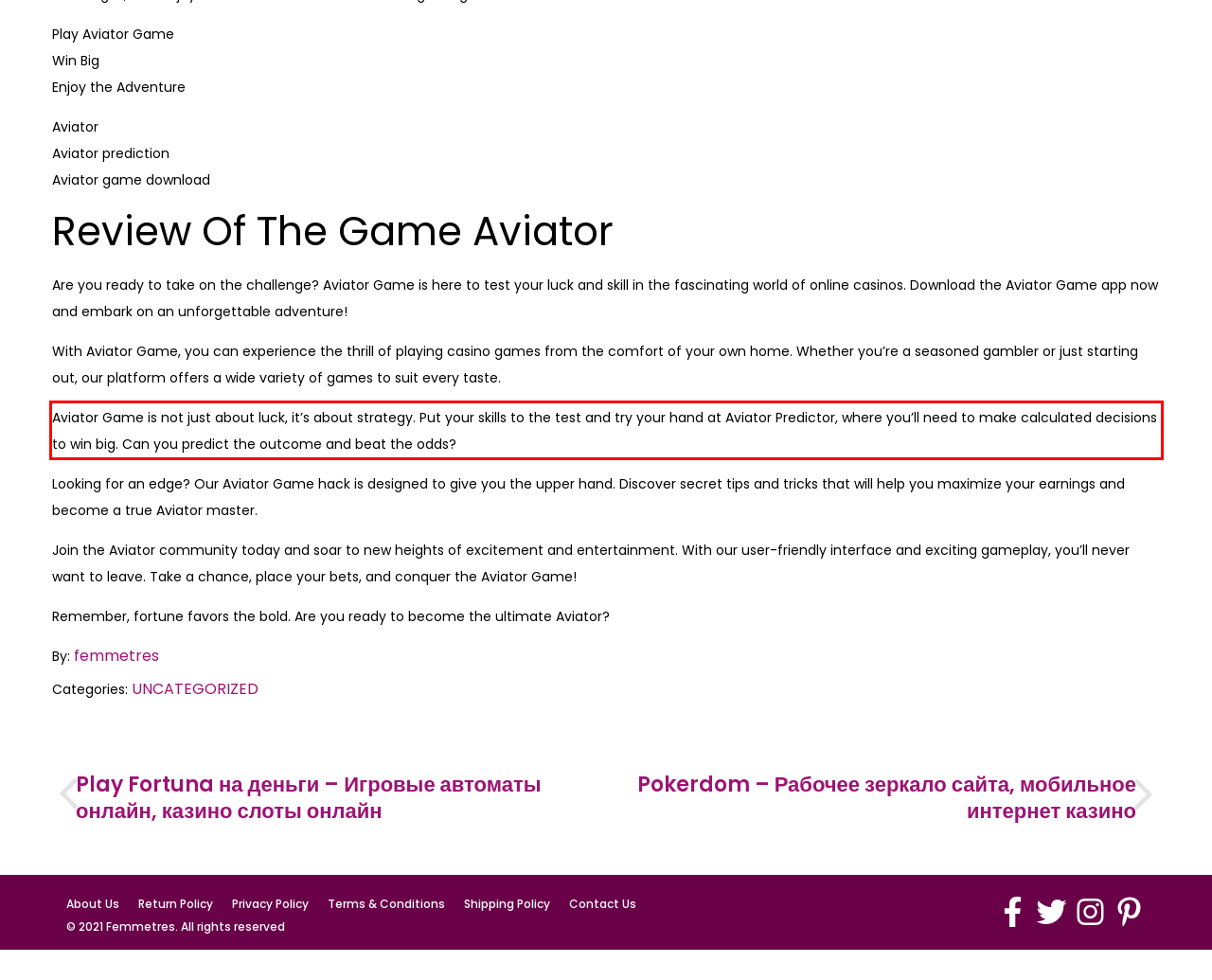You have a screenshot of a webpage with a red bounding box. Identify and extract the text content located inside the red bounding box.

Aviator Game is not just about luck, it’s about strategy. Put your skills to the test and try your hand at Aviator Predictor, where you’ll need to make calculated decisions to win big. Can you predict the outcome and beat the odds?